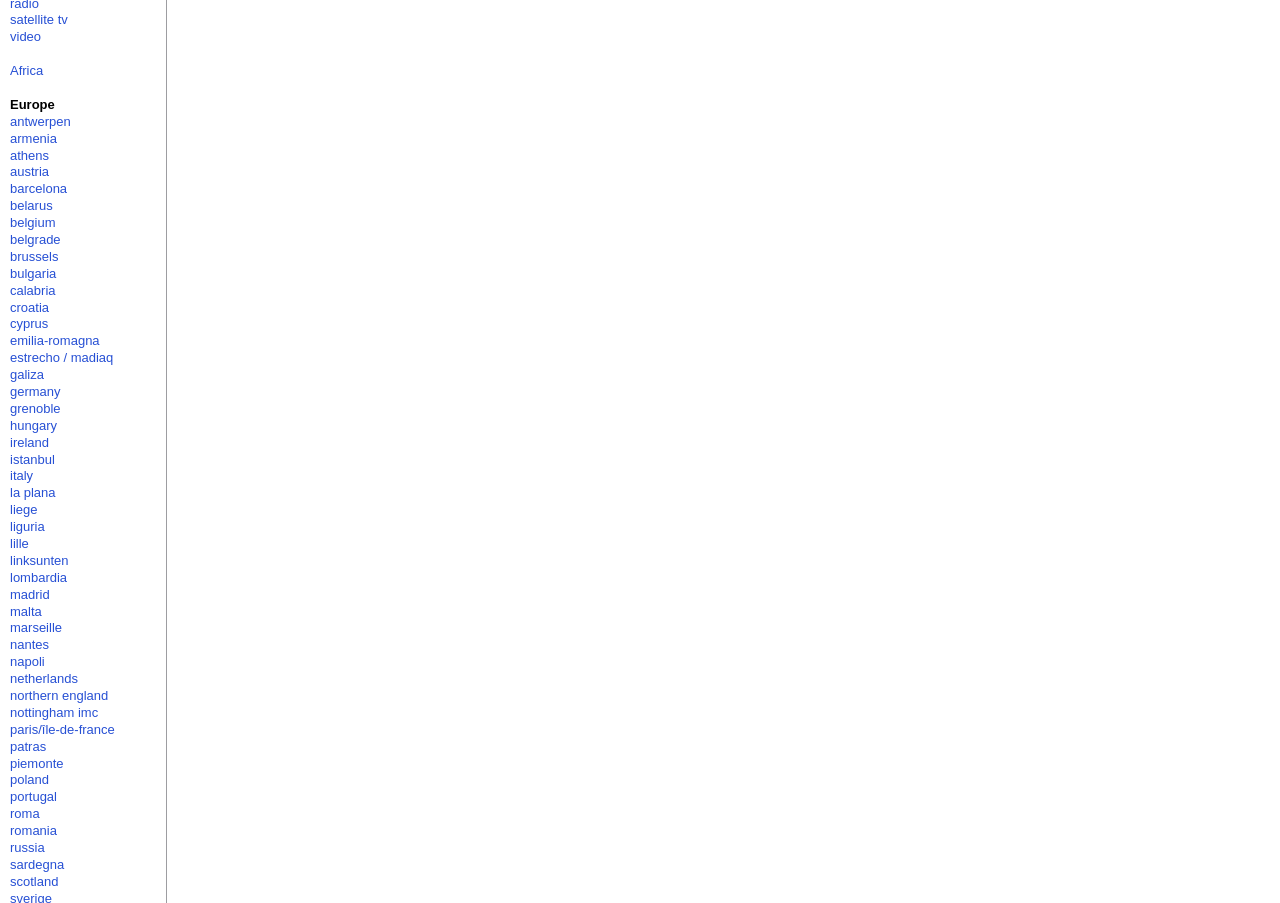Give a concise answer of one word or phrase to the question: 
How are the links on this webpage organized?

By region or country